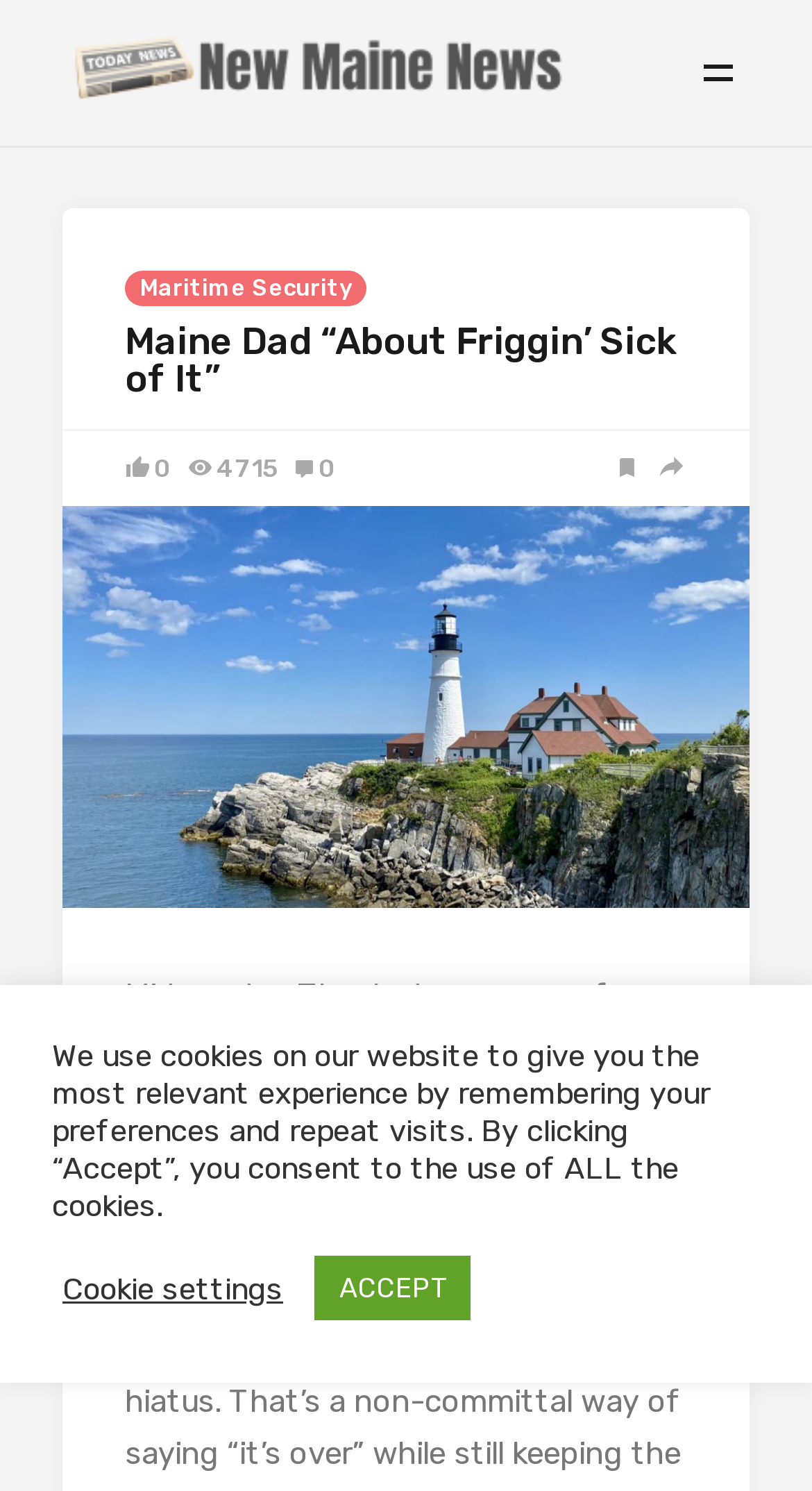Highlight the bounding box coordinates of the element you need to click to perform the following instruction: "visit Facebook page."

[0.154, 0.306, 0.21, 0.323]